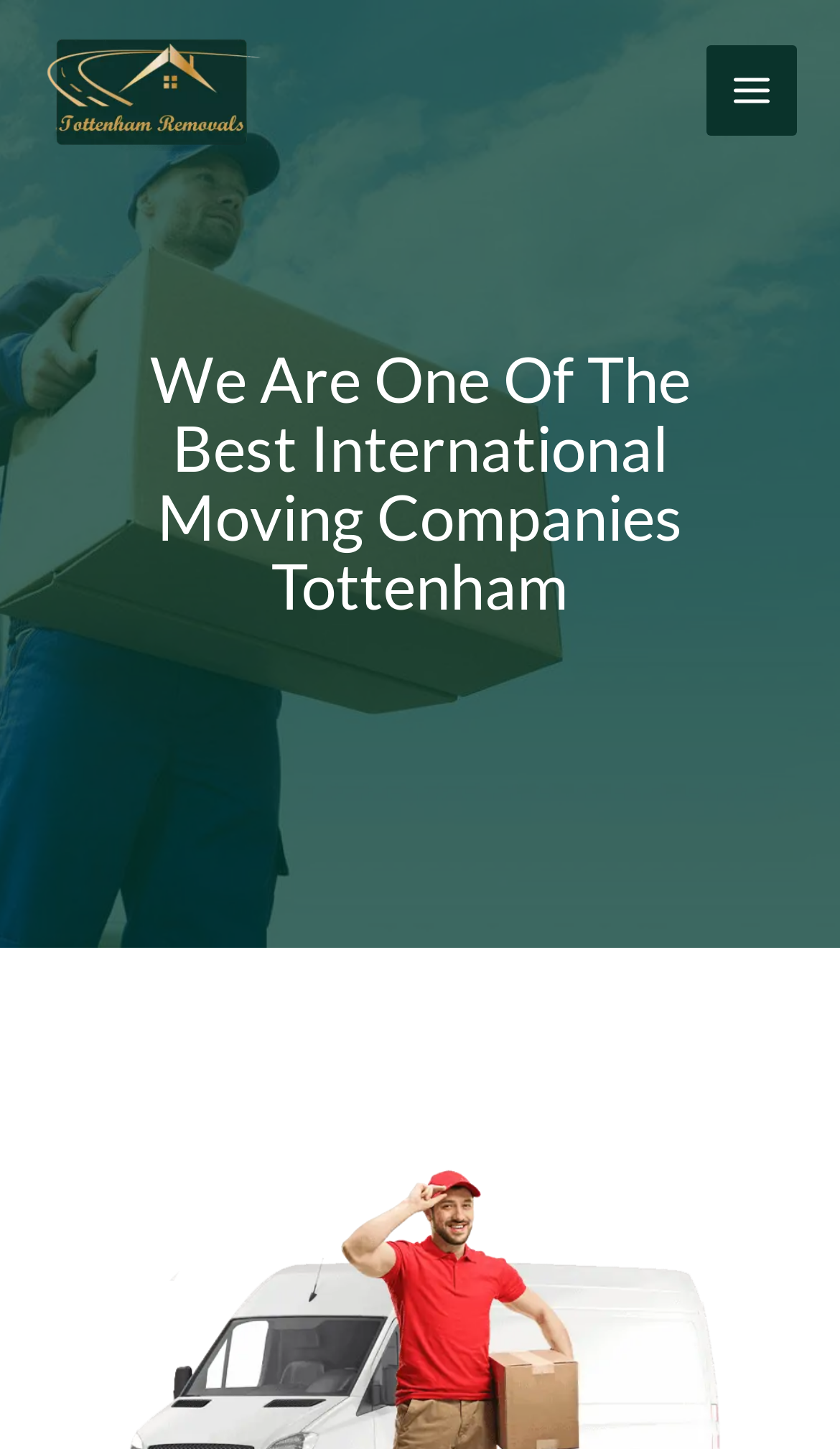Using the given description, provide the bounding box coordinates formatted as (top-left x, top-left y, bottom-right x, bottom-right y), with all values being floating point numbers between 0 and 1. Description: alt="tottenham removals logo"

[0.051, 0.048, 0.318, 0.073]